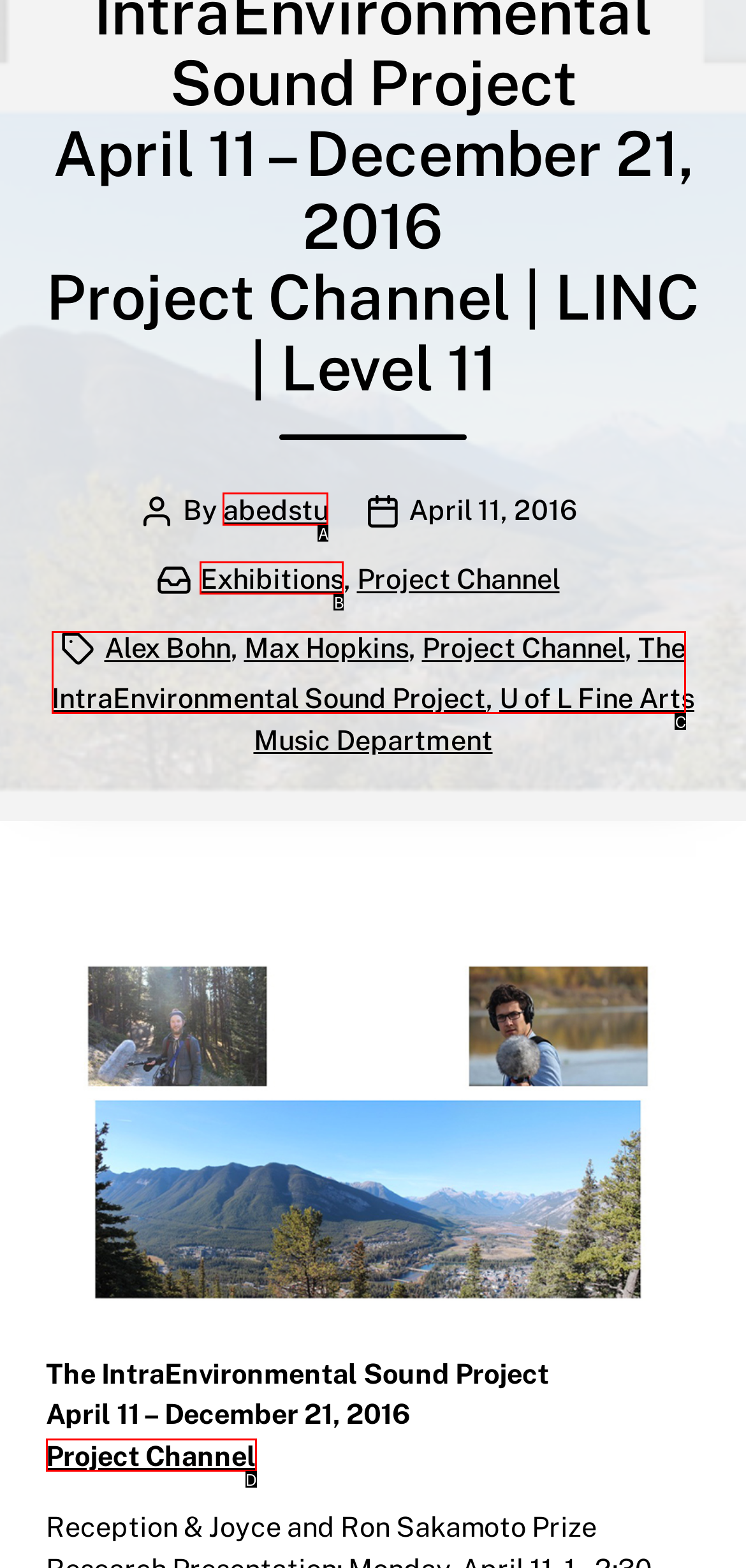Choose the HTML element that aligns with the description: The IntraEnvironmental Sound Project. Indicate your choice by stating the letter.

C